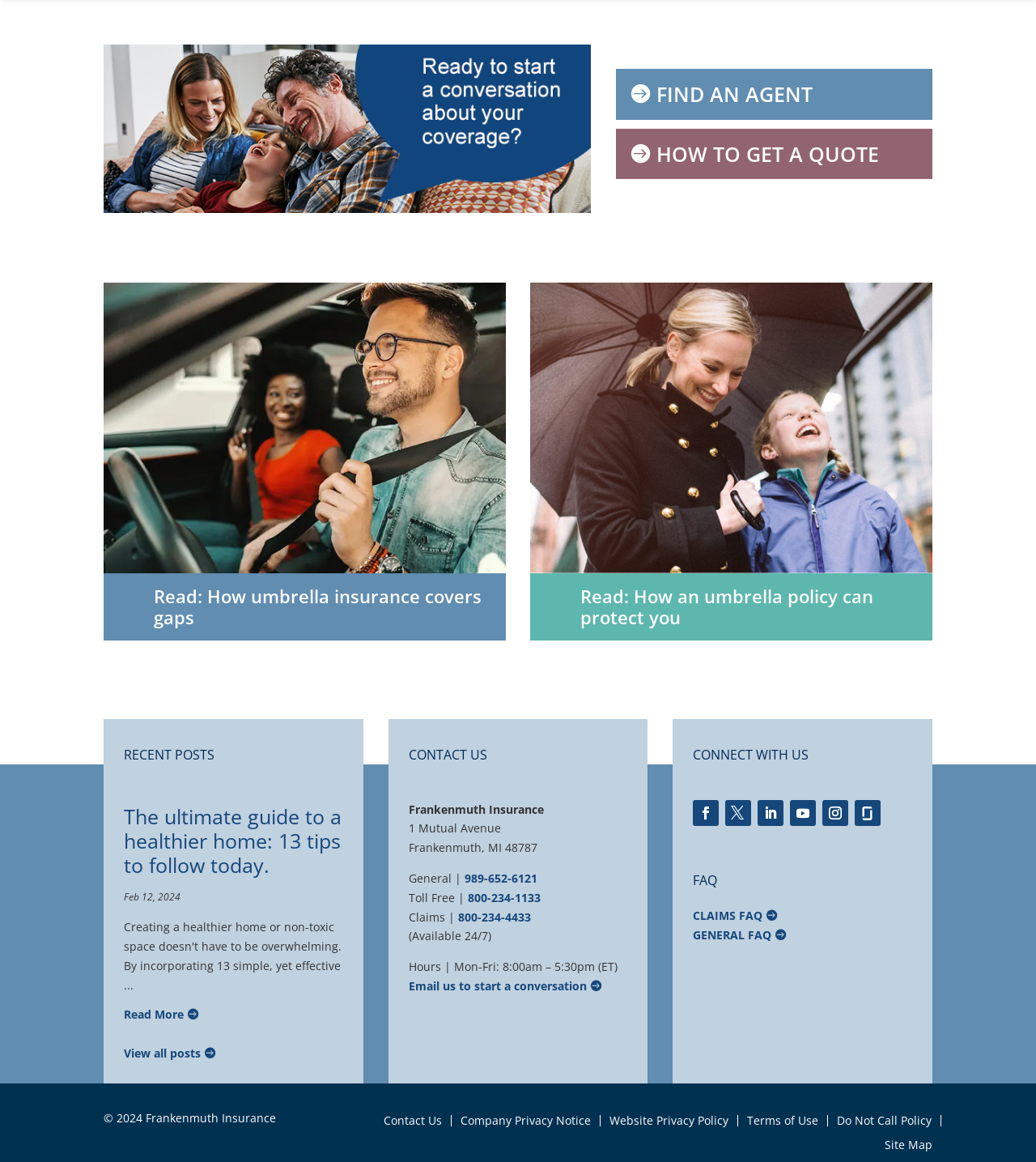Provide a thorough and detailed response to the question by examining the image: 
What social media platforms can I follow Frankenmuth Insurance on?

The webpage provides links to follow Frankenmuth Insurance on social media platforms, specifically X and Glassdoor, in the CONNECT WITH US section.